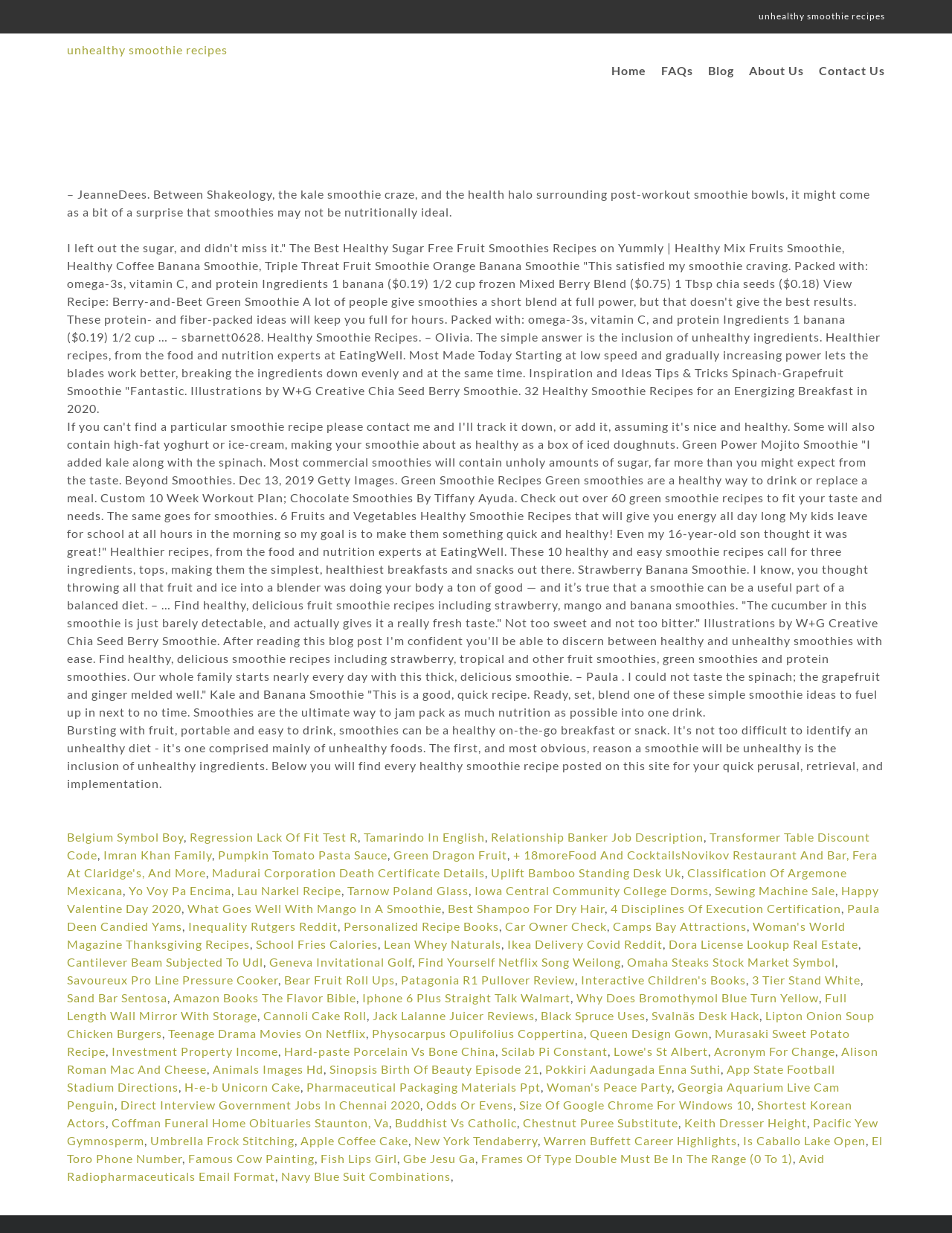Give the bounding box coordinates for this UI element: "About Us". The coordinates should be four float numbers between 0 and 1, arranged as [left, top, right, bottom].

[0.787, 0.027, 0.845, 0.088]